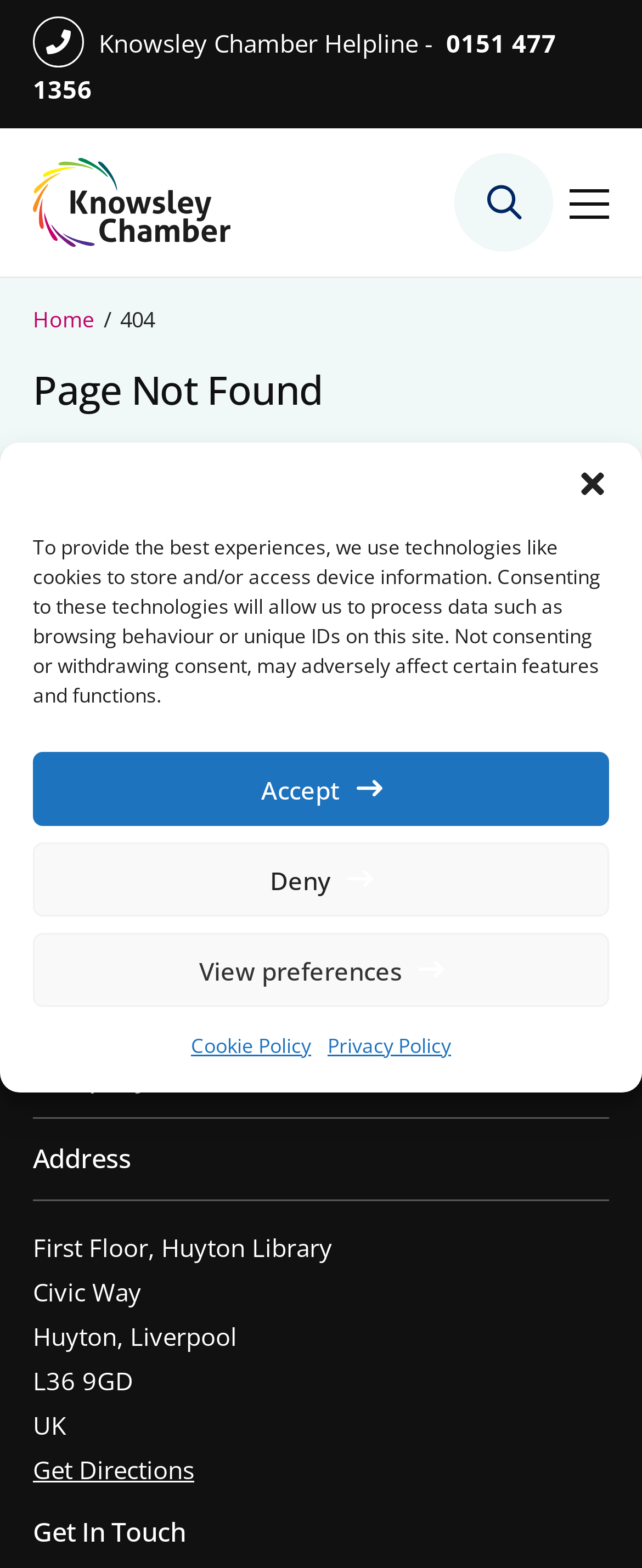Locate the coordinates of the bounding box for the clickable region that fulfills this instruction: "Call the helpline".

[0.051, 0.017, 0.867, 0.067]